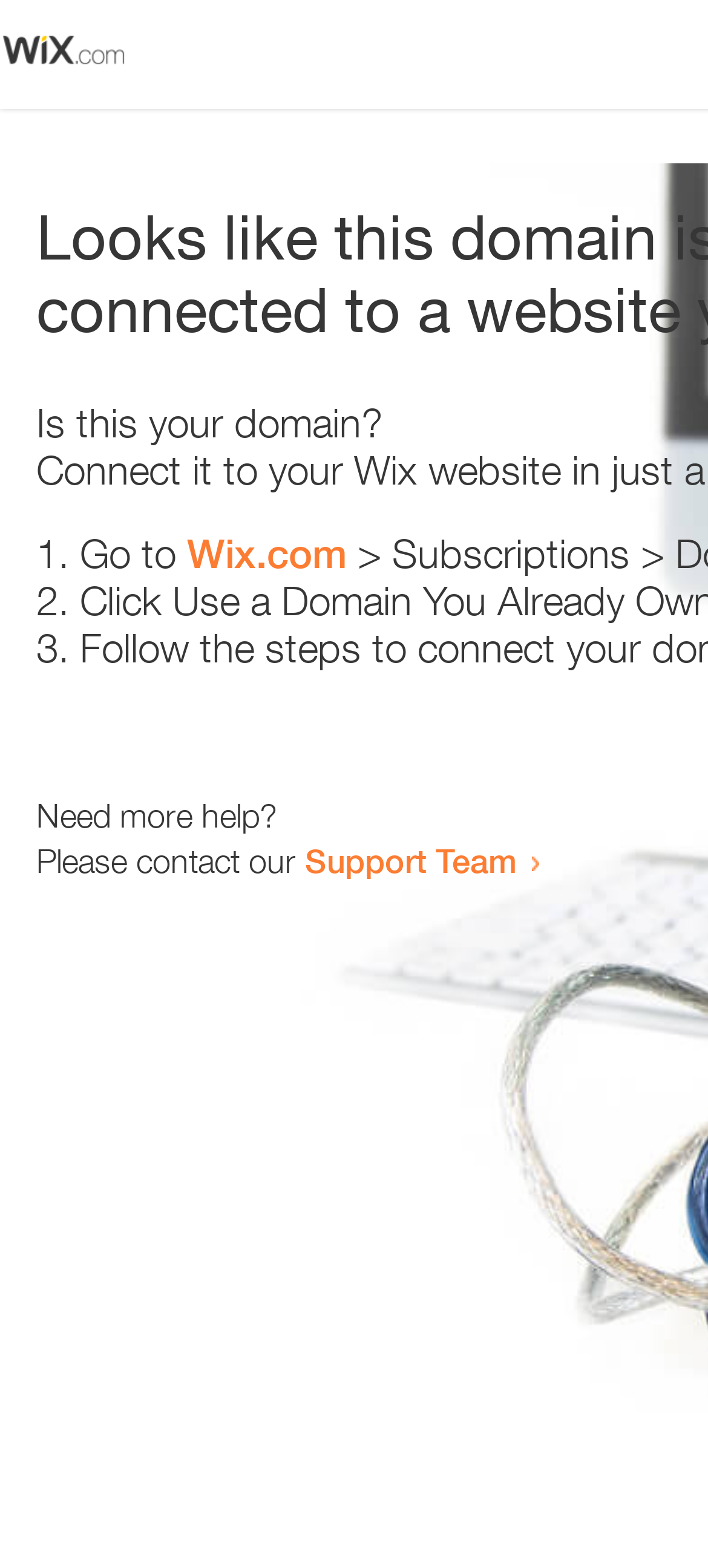What is the question being asked at the top of the webpage?
Please look at the screenshot and answer using one word or phrase.

Is this your domain?